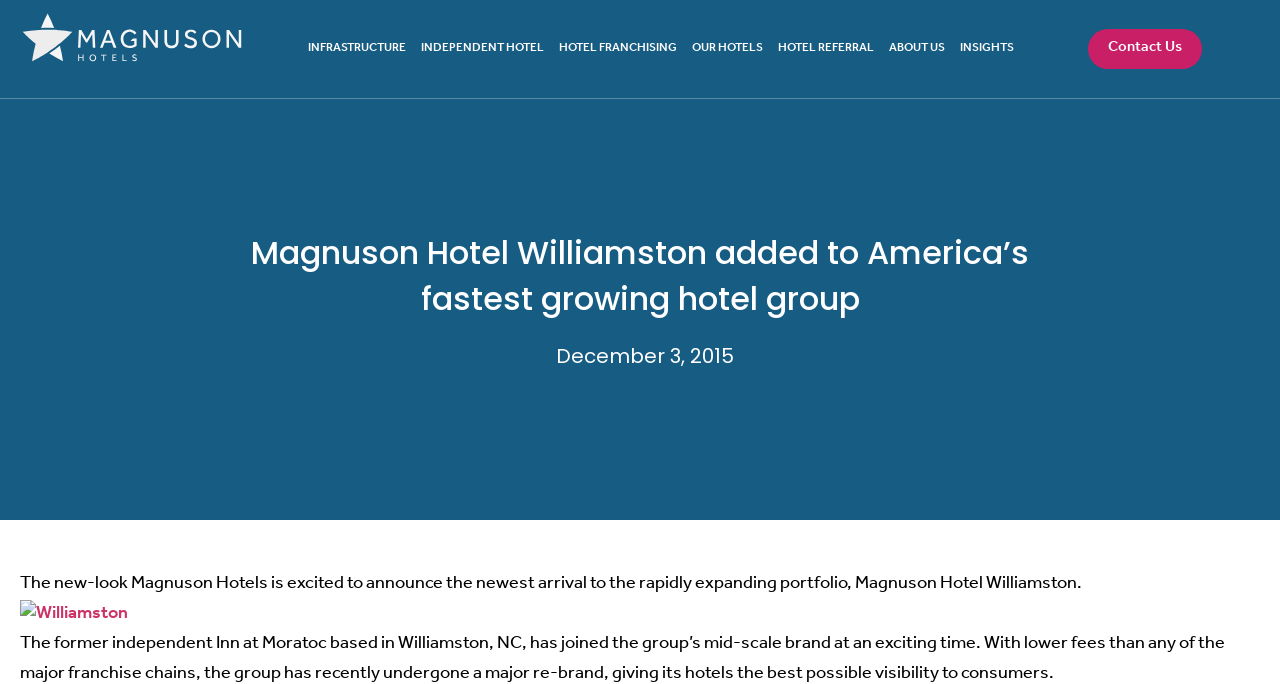Can you find the bounding box coordinates for the element that needs to be clicked to execute this instruction: "View ABOUT US"? The coordinates should be given as four float numbers between 0 and 1, i.e., [left, top, right, bottom].

[0.694, 0.045, 0.738, 0.098]